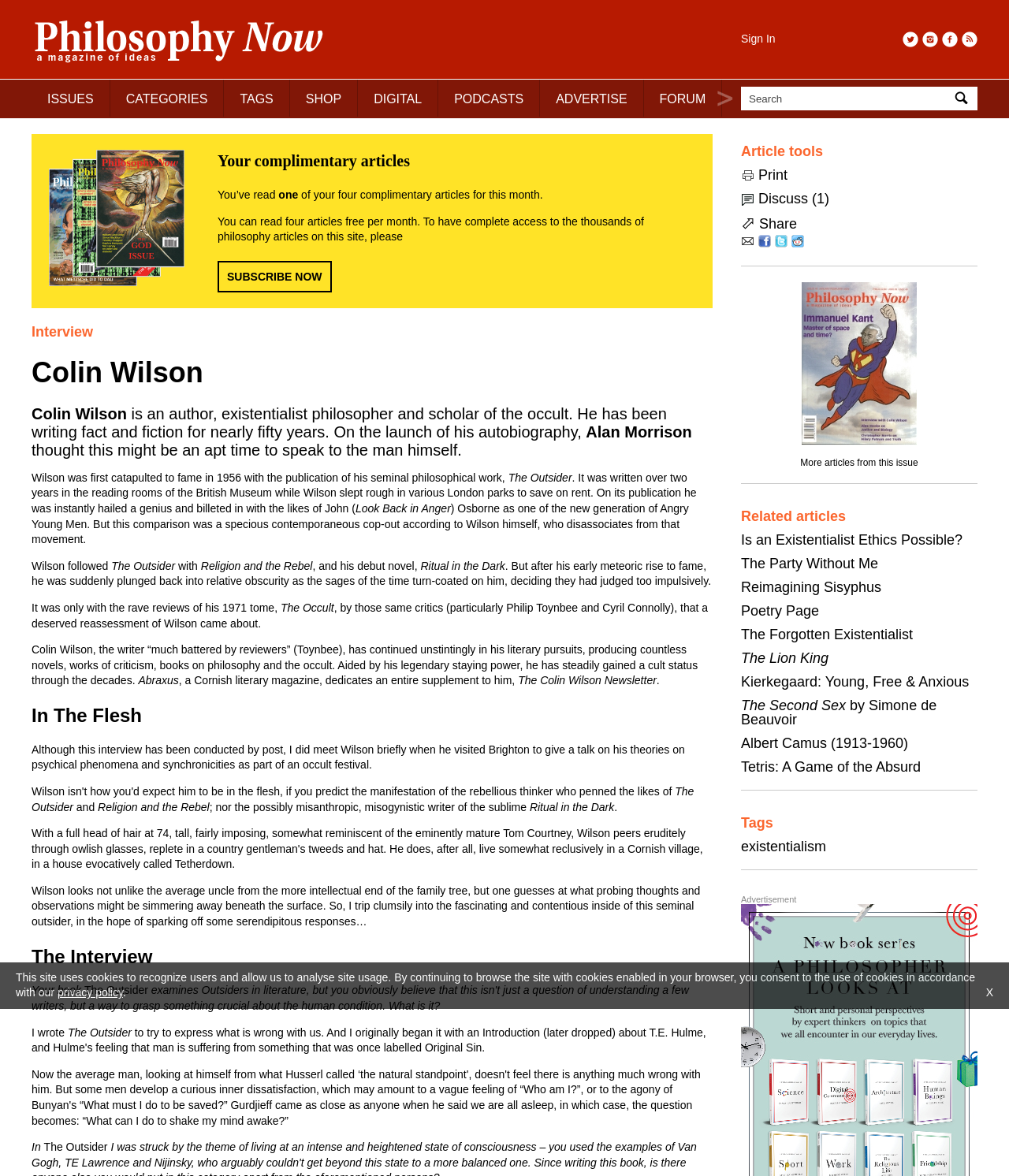Identify the bounding box coordinates of the specific part of the webpage to click to complete this instruction: "Sign in".

[0.734, 0.027, 0.768, 0.038]